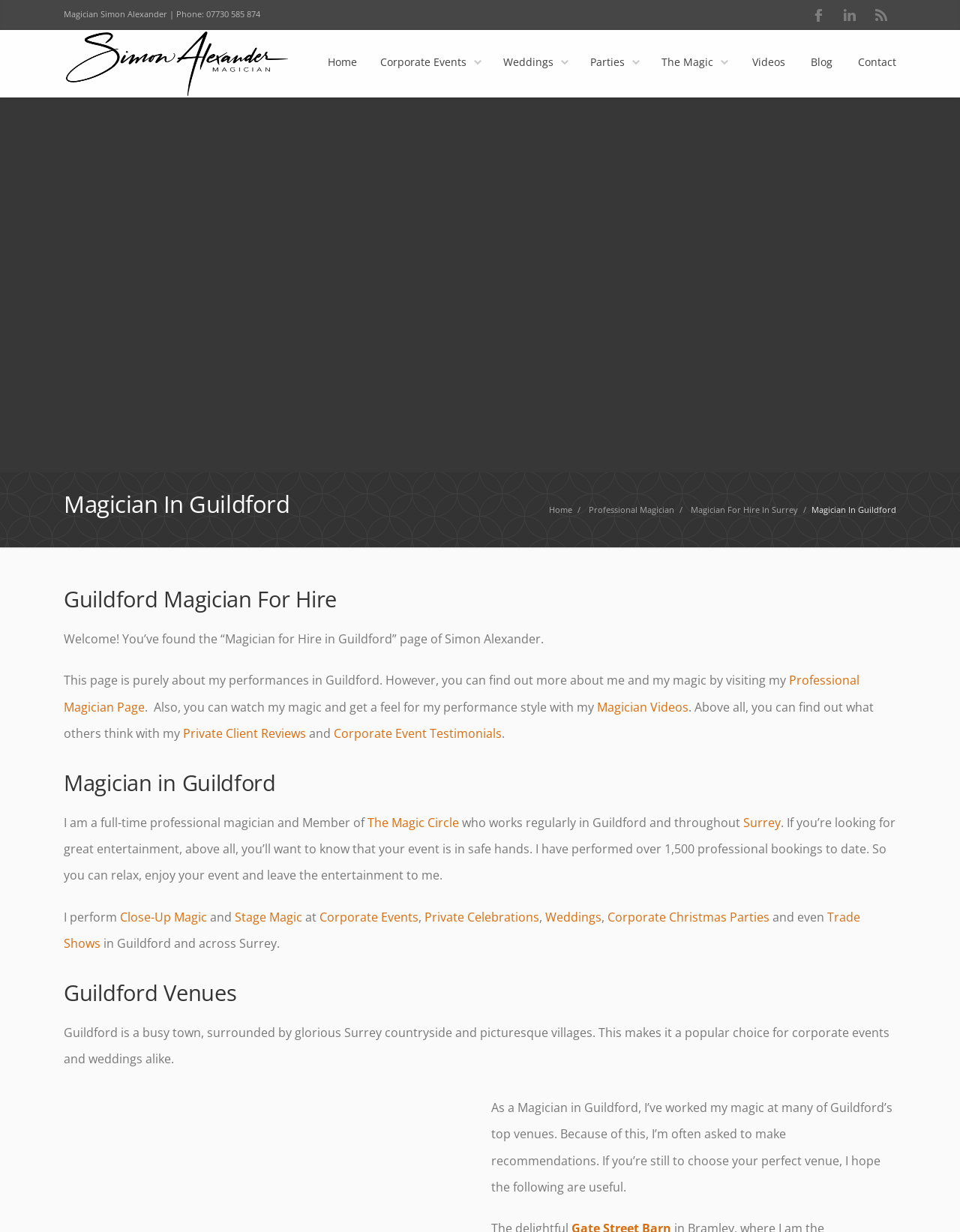Could you find the bounding box coordinates of the clickable area to complete this instruction: "Read the Private Client Reviews"?

[0.191, 0.588, 0.319, 0.602]